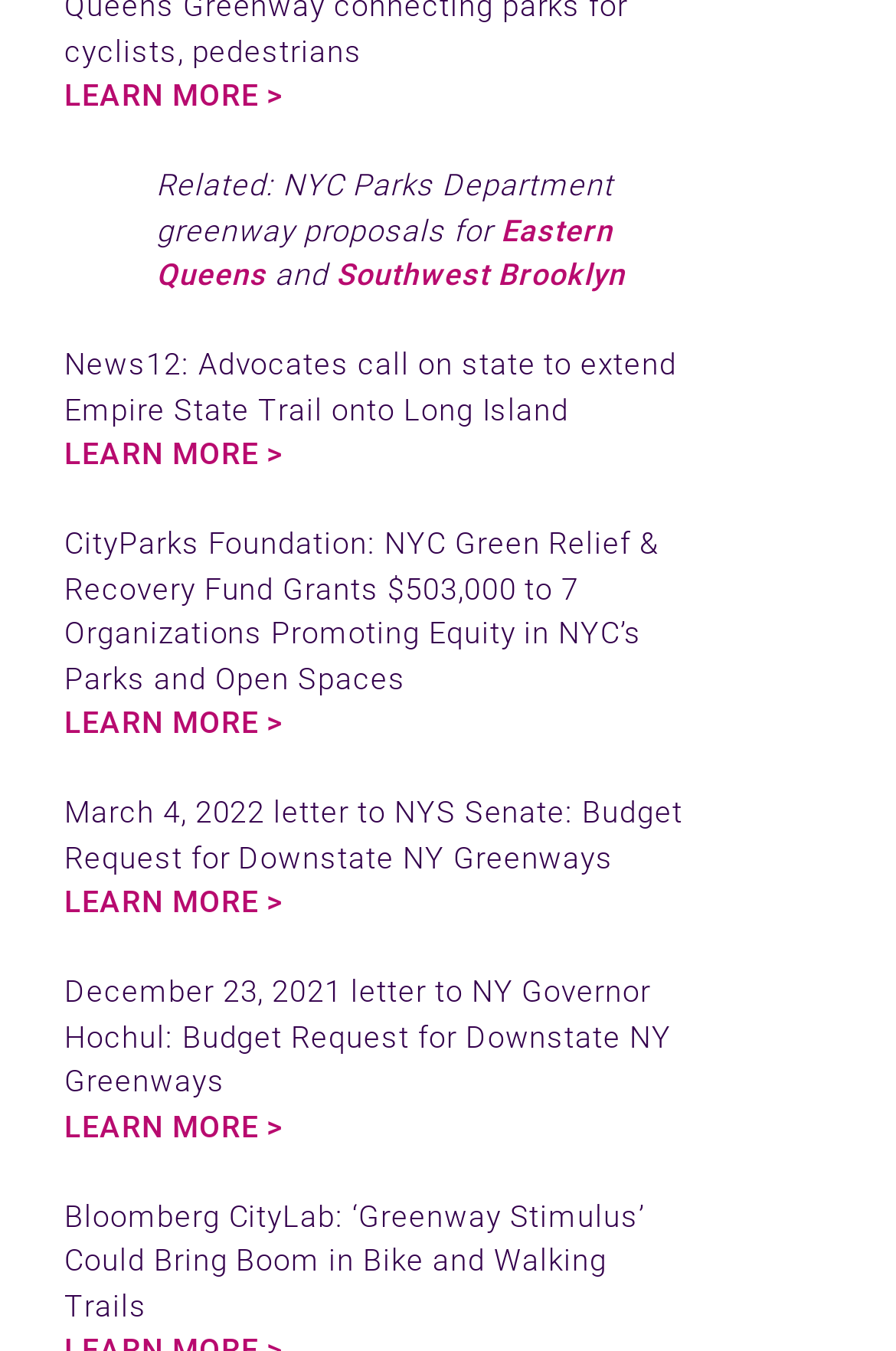Respond to the question below with a single word or phrase:
What is the title of the Bloomberg CityLab article?

‘Greenway Stimulus’ Could Bring Boom in Bike and Walking Trails